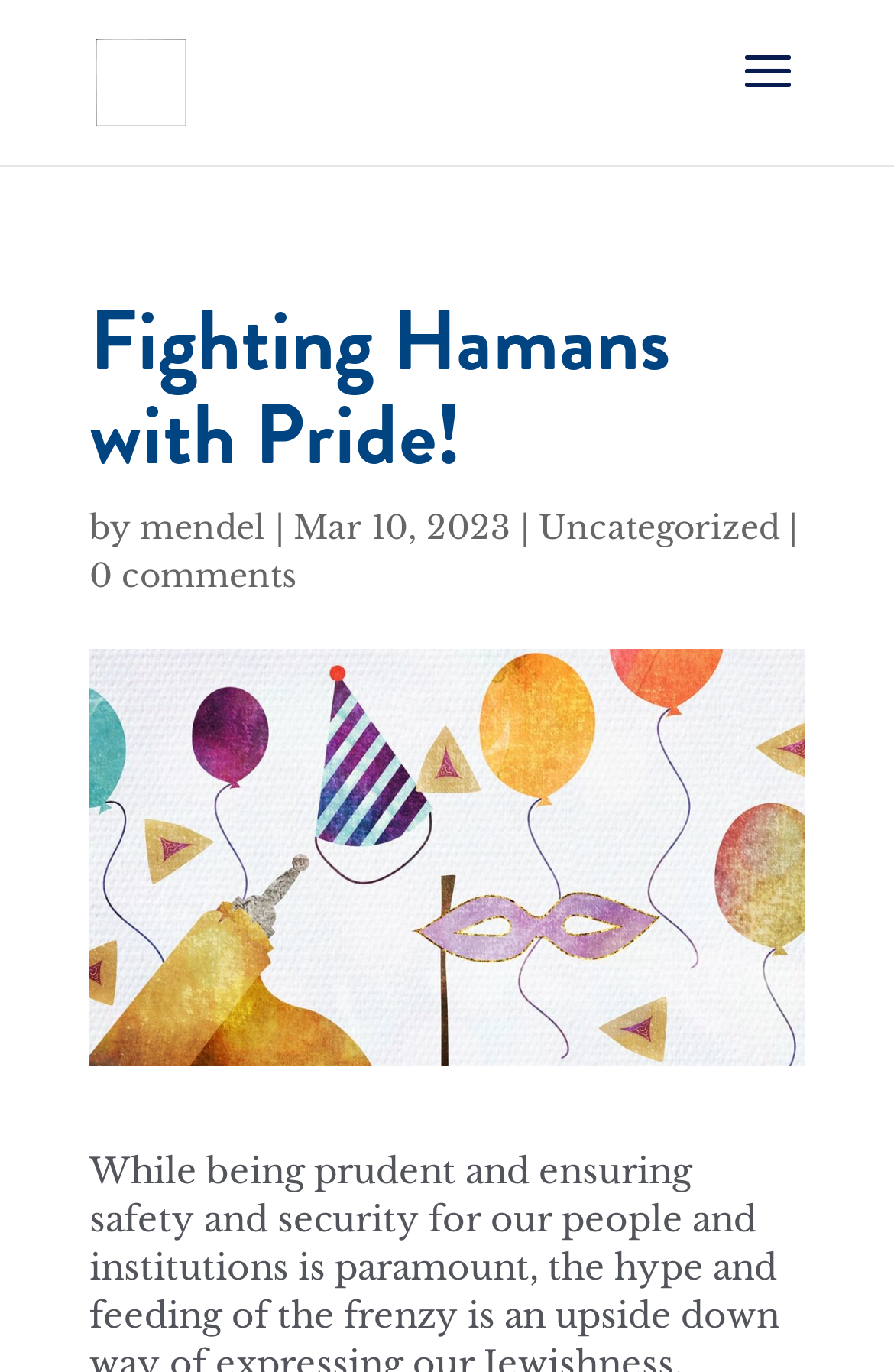Locate the bounding box of the UI element based on this description: "Blackstorm Design + Marketing". Provide four float numbers between 0 and 1 as [left, top, right, bottom].

None